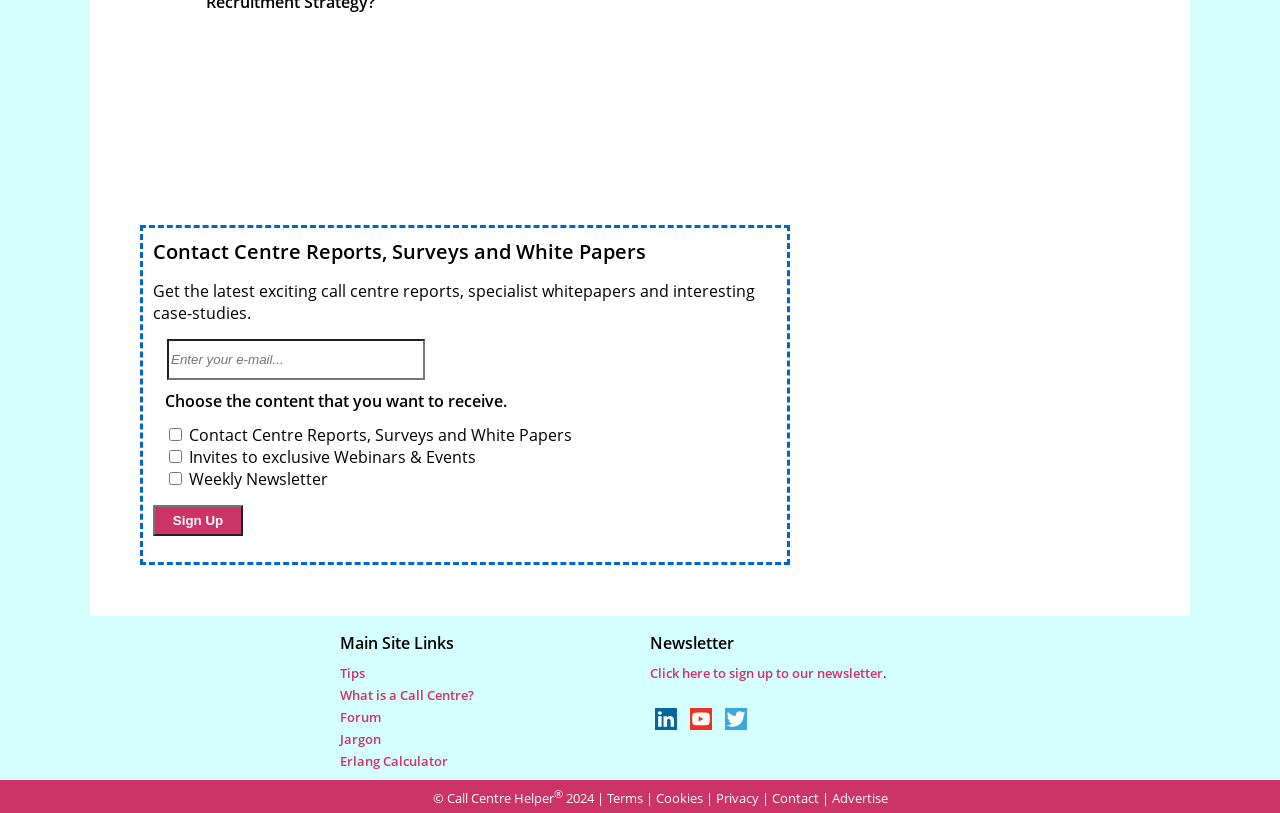Please determine the bounding box coordinates for the UI element described here. Use the format (top-left x, top-left y, bottom-right x, bottom-right y) with values bounded between 0 and 1: Jargon

[0.266, 0.898, 0.298, 0.92]